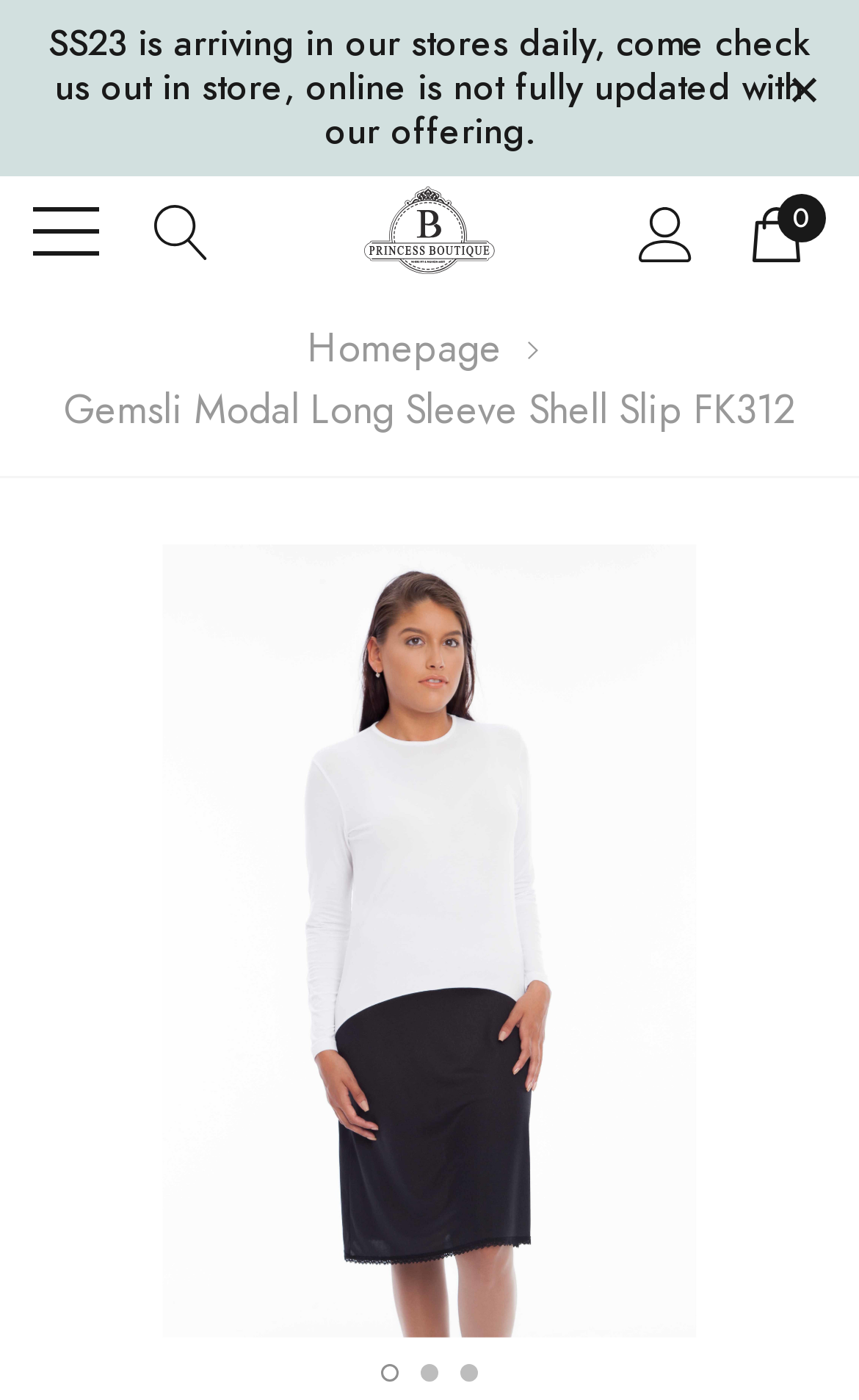Find the bounding box coordinates for the area that must be clicked to perform this action: "go to the homepage".

[0.358, 0.236, 0.583, 0.264]